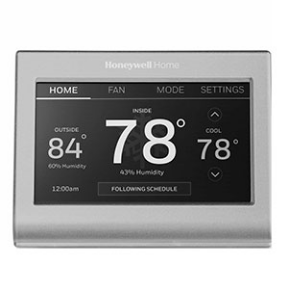Please provide a comprehensive response to the question based on the details in the image: What type of interface does the thermostat have?

The thermostat features a modern touchscreen interface that provides essential information in real-time, allowing users to interact with it easily.